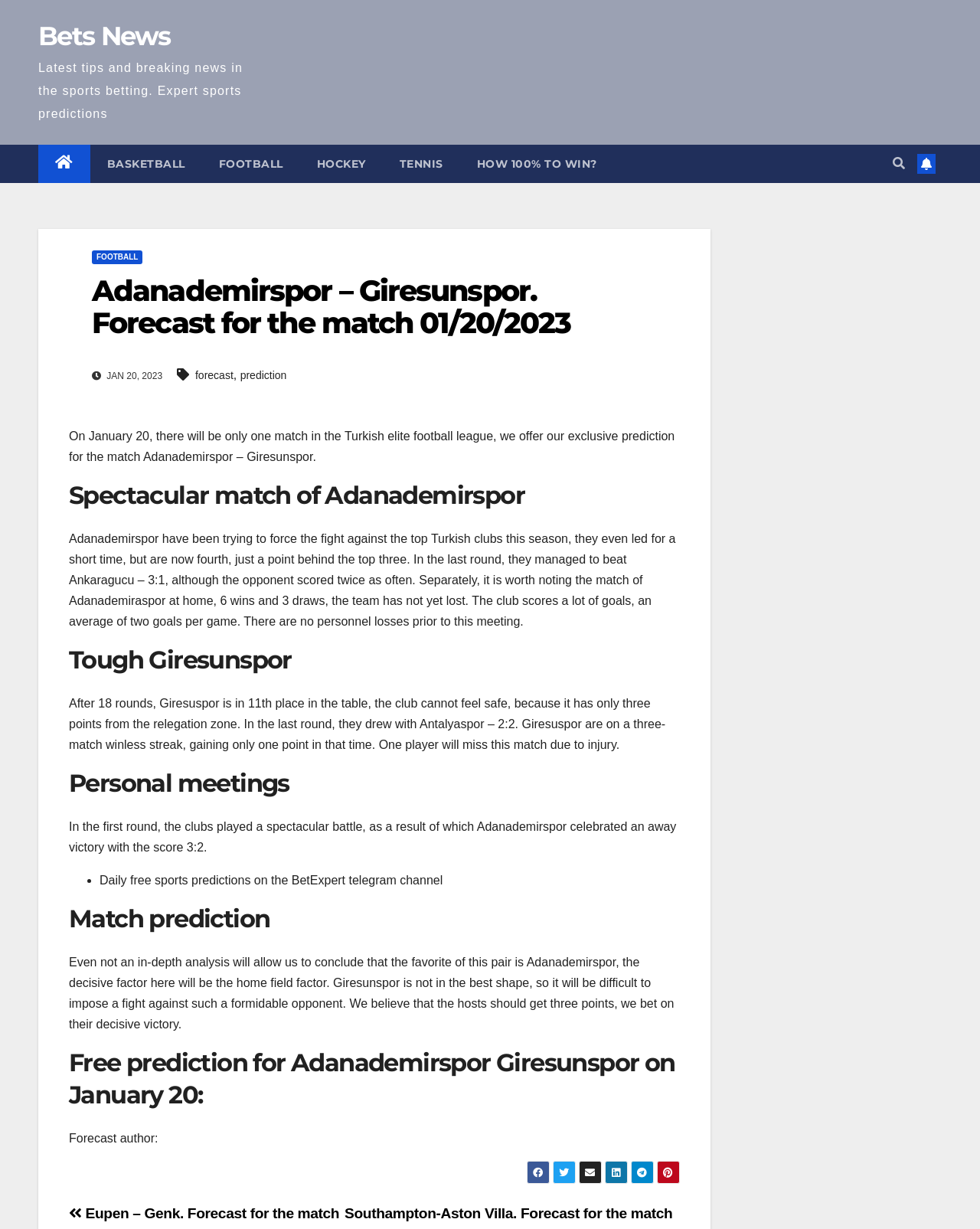Please find the bounding box coordinates of the element that must be clicked to perform the given instruction: "Click on the 'FOOTBALL' link". The coordinates should be four float numbers from 0 to 1, i.e., [left, top, right, bottom].

[0.094, 0.204, 0.146, 0.215]